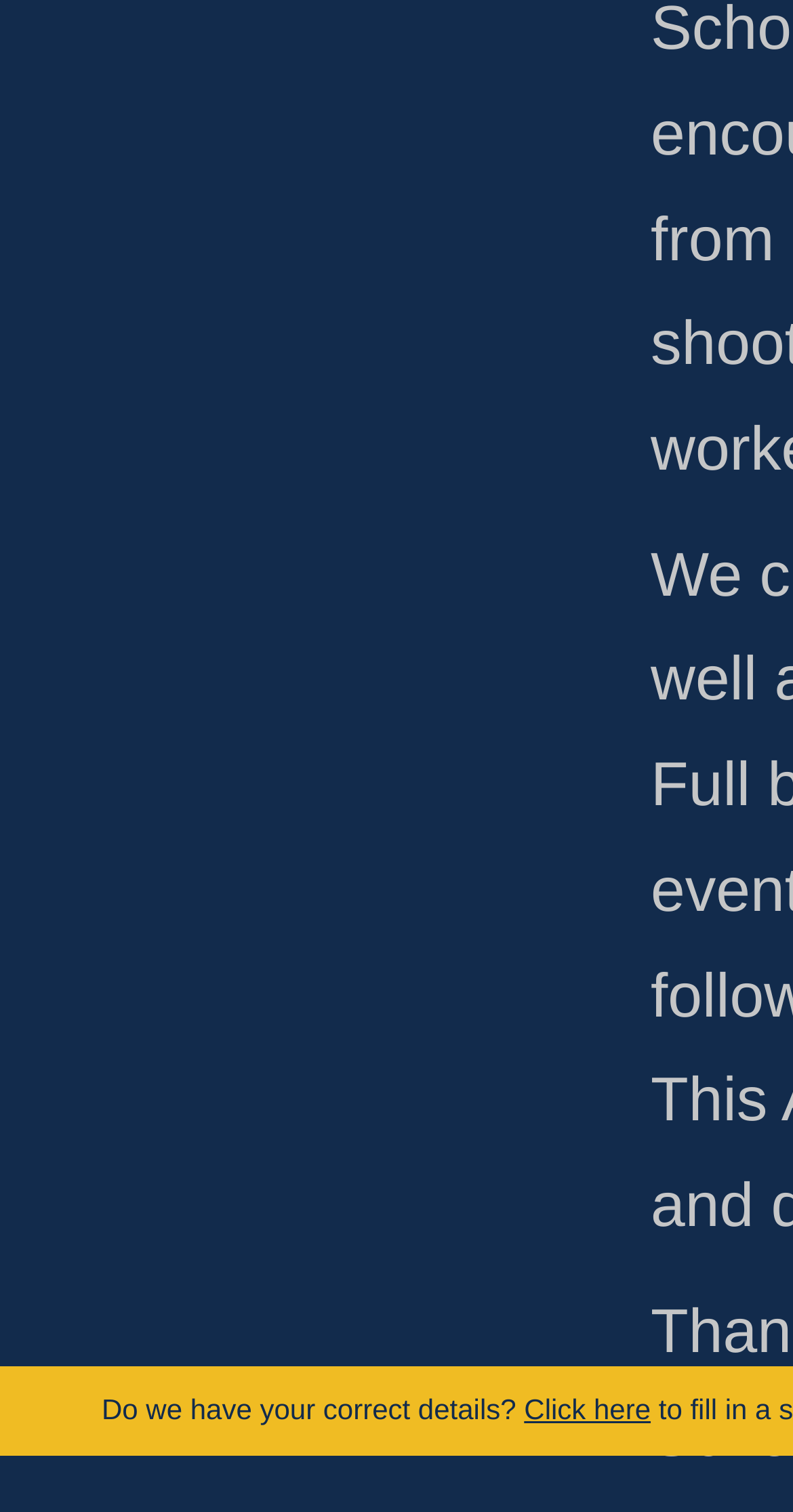Locate the UI element that matches the description Click here in the webpage screenshot. Return the bounding box coordinates in the format (top-left x, top-left y, bottom-right x, bottom-right y), with values ranging from 0 to 1.

[0.661, 0.921, 0.821, 0.943]